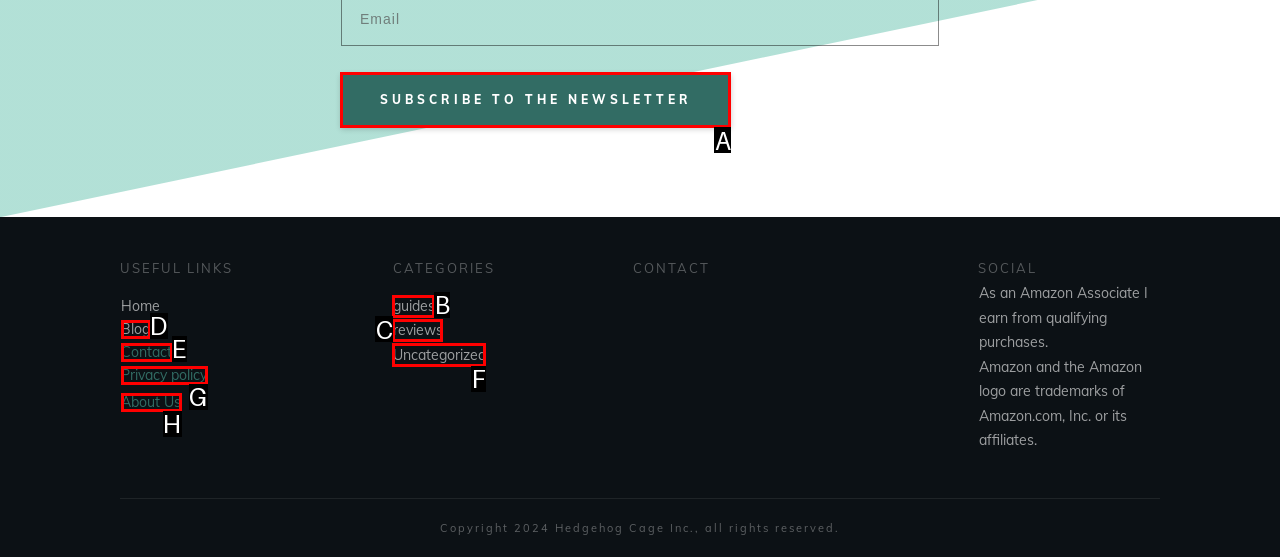Determine the letter of the element I should select to fulfill the following instruction: Read more about the avian flu outbreak. Just provide the letter.

None